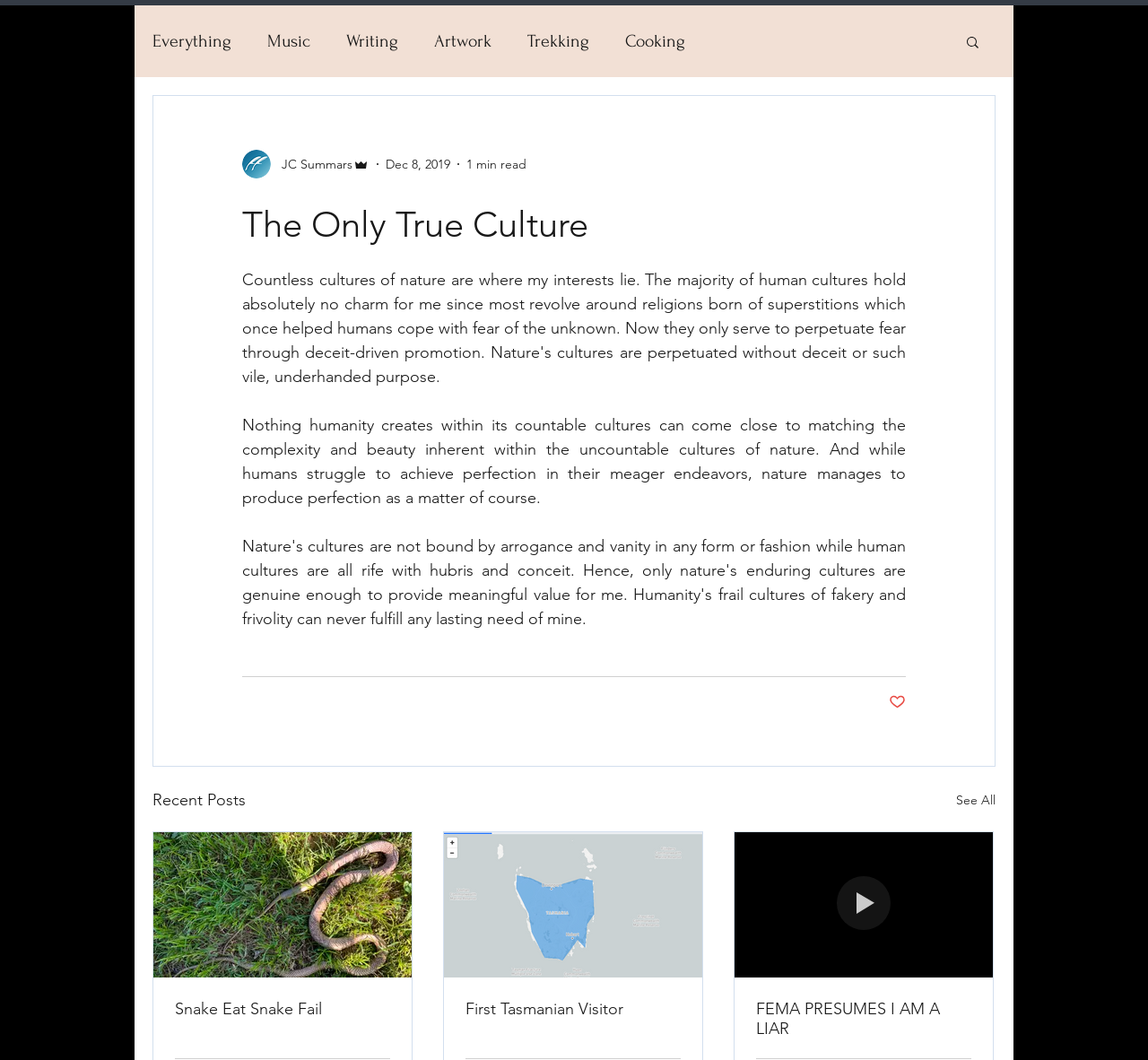Could you determine the bounding box coordinates of the clickable element to complete the instruction: "Expand the 'ABOUT US' button"? Provide the coordinates as four float numbers between 0 and 1, i.e., [left, top, right, bottom].

None